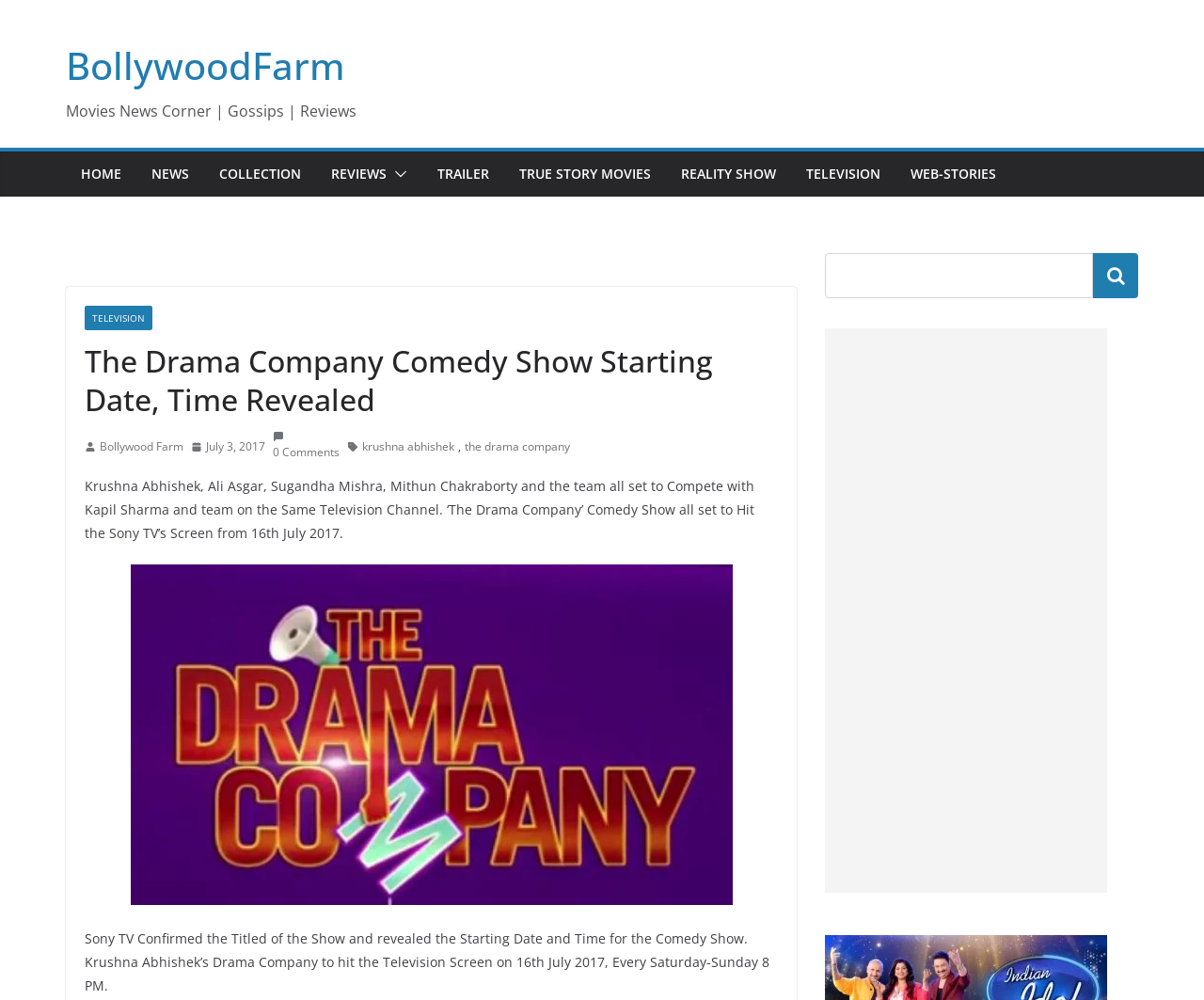Locate the bounding box coordinates of the element that needs to be clicked to carry out the instruction: "Visit the TELEVISION page". The coordinates should be given as four float numbers ranging from 0 to 1, i.e., [left, top, right, bottom].

[0.67, 0.161, 0.731, 0.187]